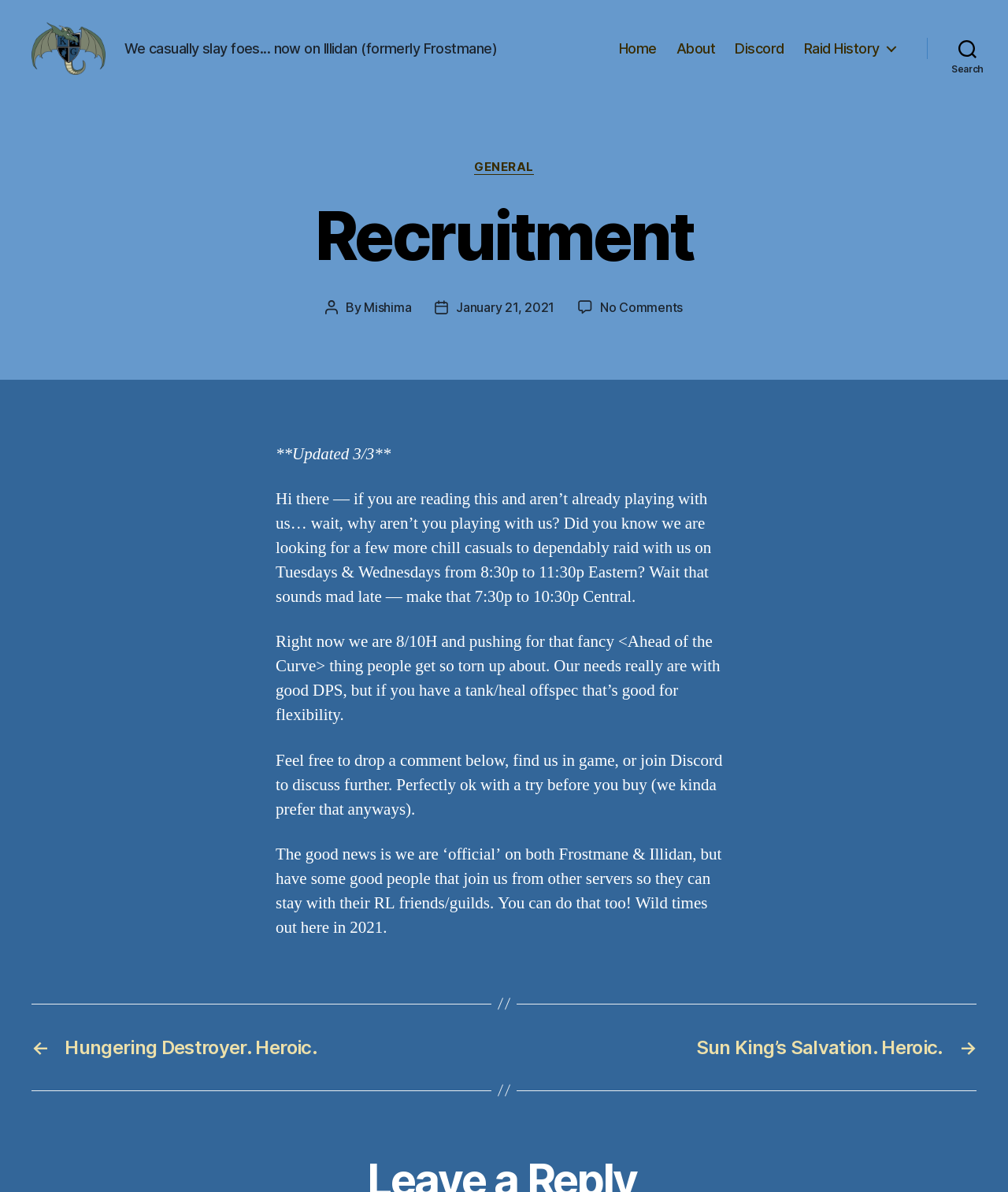Please give a concise answer to this question using a single word or phrase: 
What is the name of the guild?

Kinetic Guild